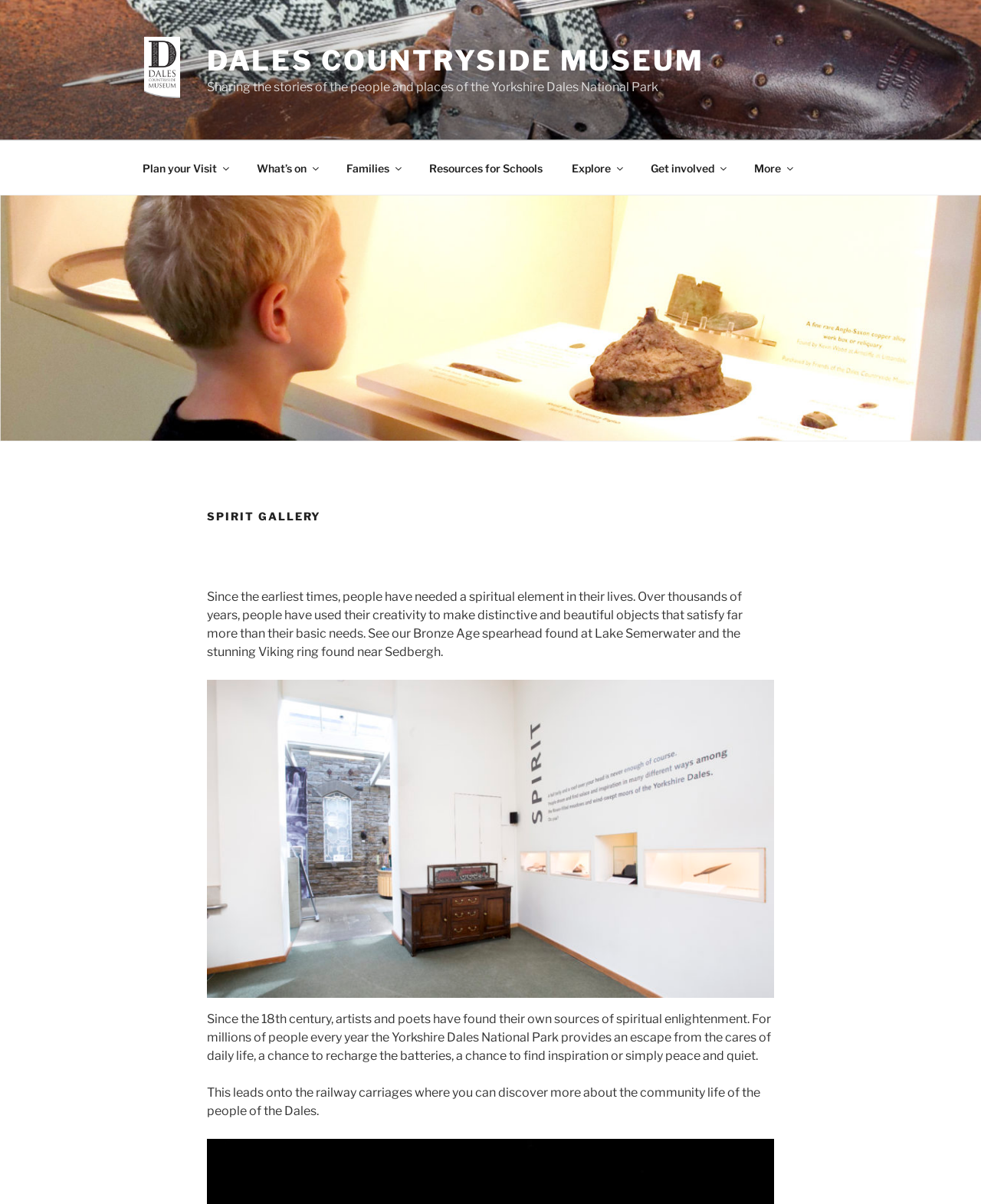What can be discovered in the railway carriages?
Look at the screenshot and provide an in-depth answer.

I found the answer by reading the static text at the bottom of the webpage, which mentions that the railway carriages are where you can discover more about the community life of the people of the Dales.